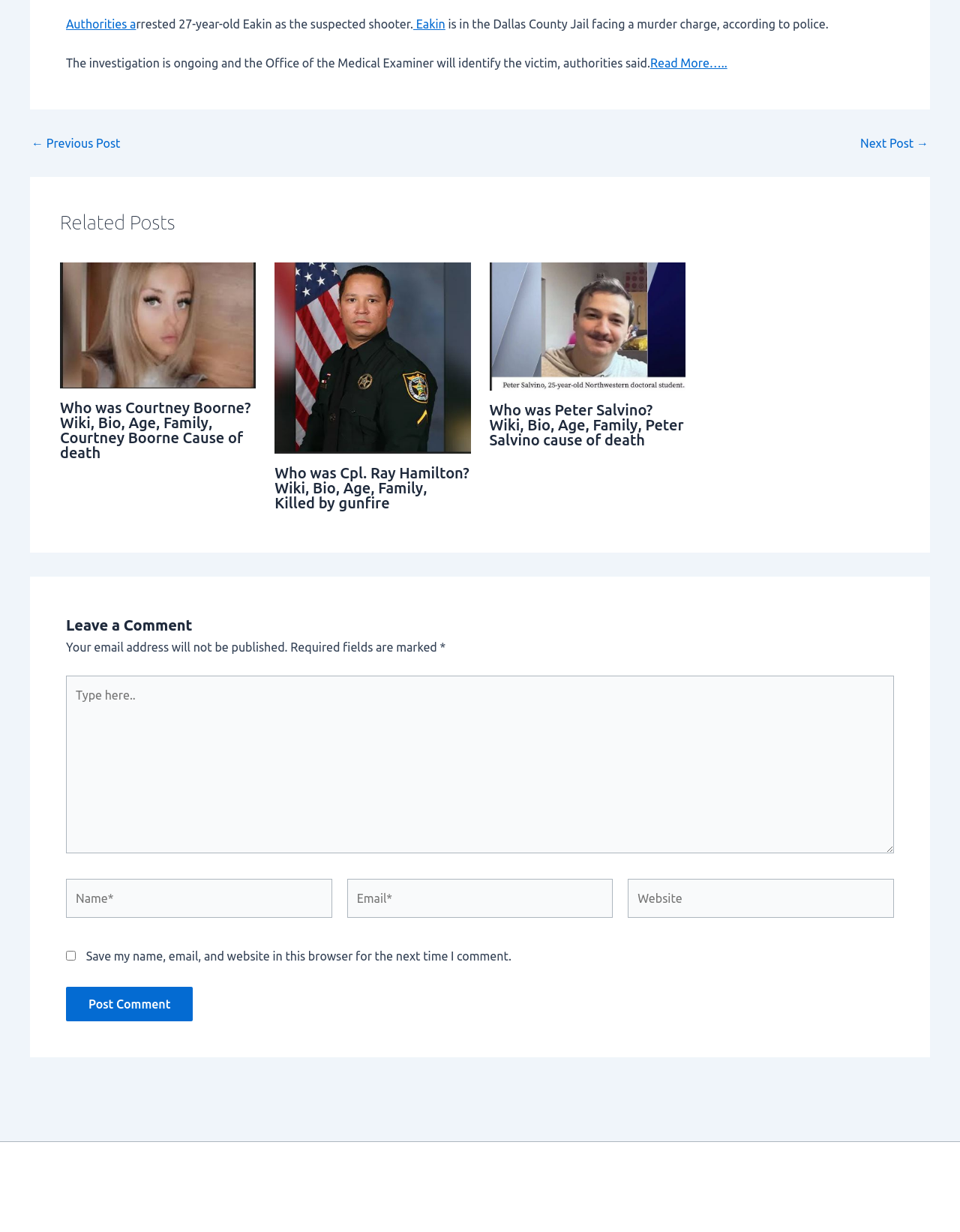Highlight the bounding box coordinates of the element that should be clicked to carry out the following instruction: "Click on the 'Loans & Financing' menu". The coordinates must be given as four float numbers ranging from 0 to 1, i.e., [left, top, right, bottom].

None